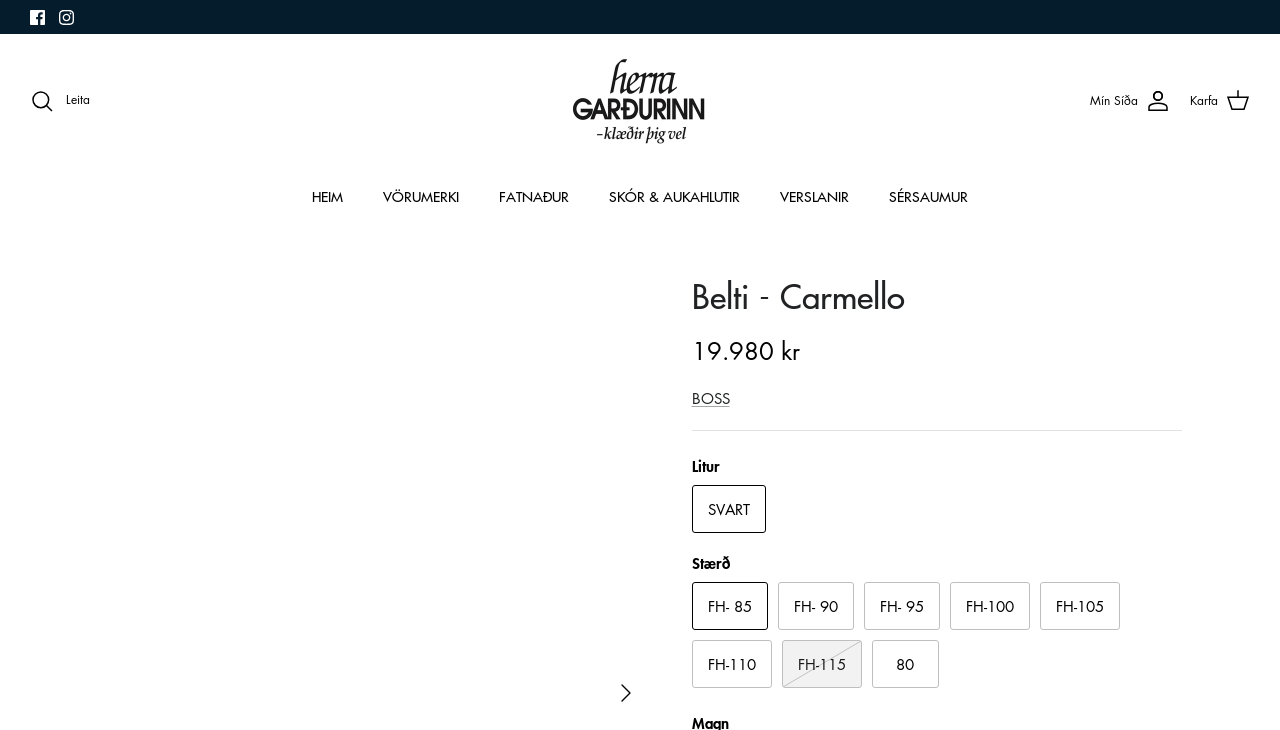Determine the bounding box coordinates of the region I should click to achieve the following instruction: "Click on the Facebook link". Ensure the bounding box coordinates are four float numbers between 0 and 1, i.e., [left, top, right, bottom].

[0.023, 0.013, 0.035, 0.034]